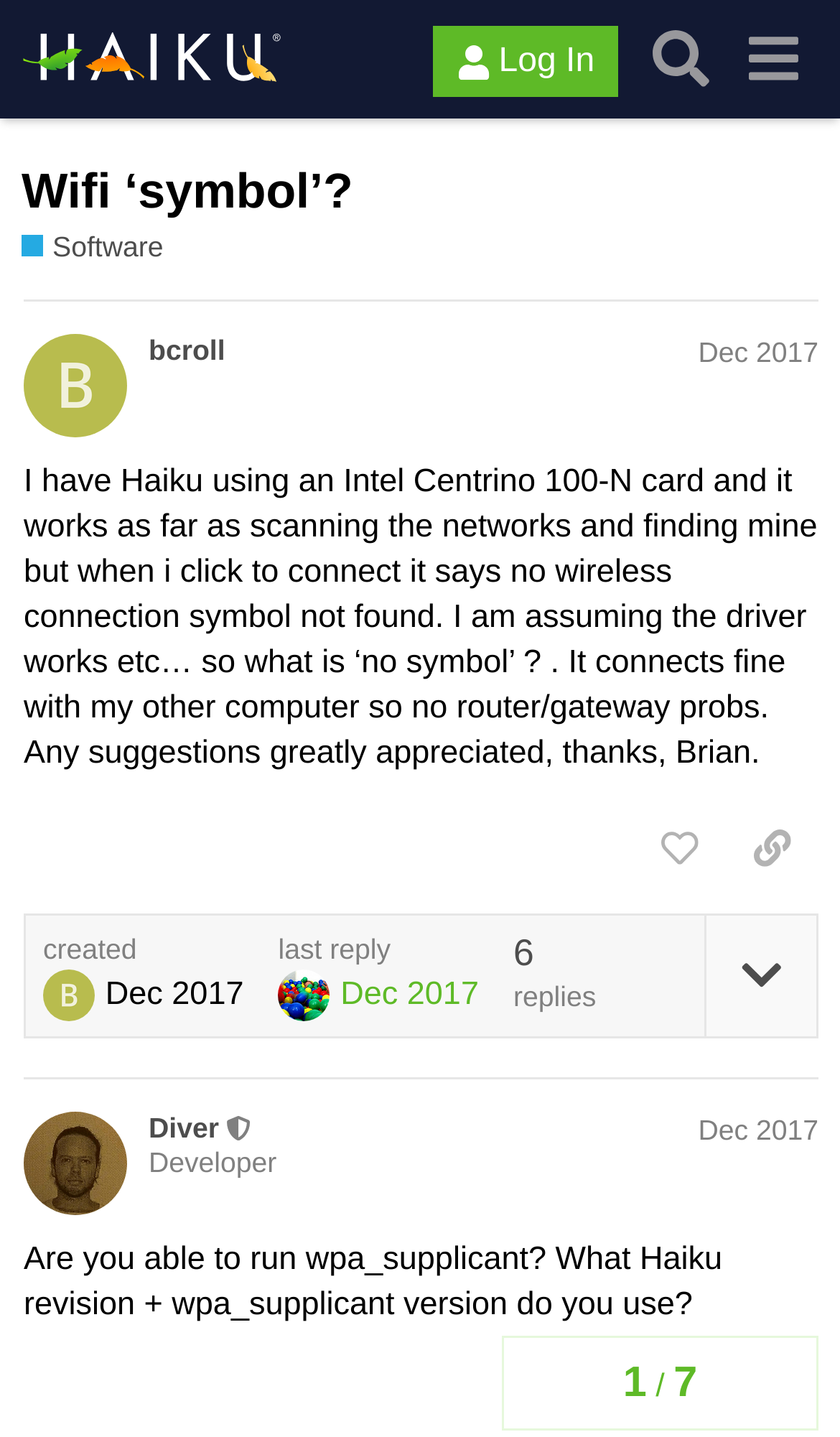Identify the bounding box coordinates for the region of the element that should be clicked to carry out the instruction: "Like this post". The bounding box coordinates should be four float numbers between 0 and 1, i.e., [left, top, right, bottom].

[0.753, 0.563, 0.864, 0.62]